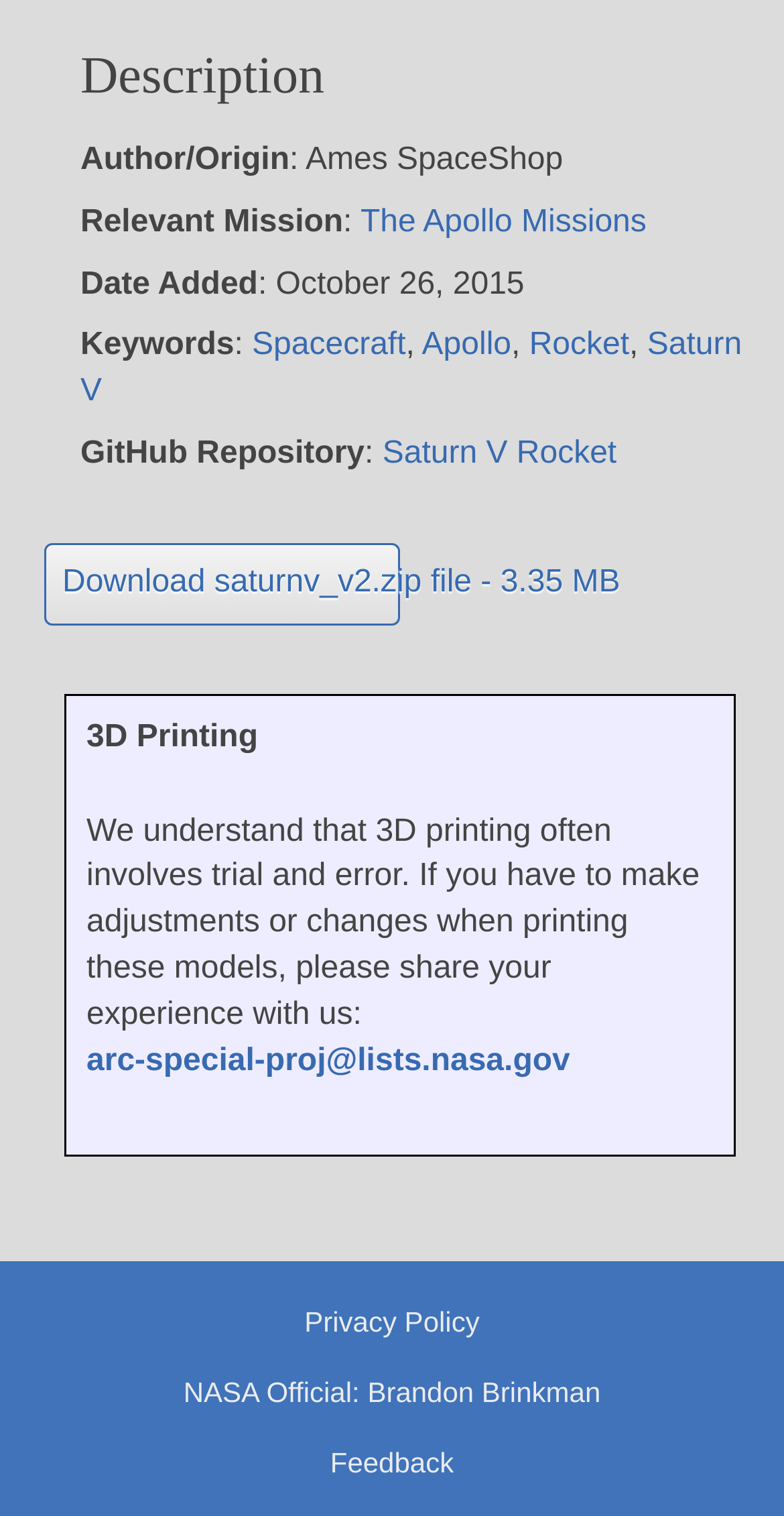Please identify the bounding box coordinates of the element's region that needs to be clicked to fulfill the following instruction: "Check the Privacy Policy". The bounding box coordinates should consist of four float numbers between 0 and 1, i.e., [left, top, right, bottom].

[0.388, 0.861, 0.612, 0.882]